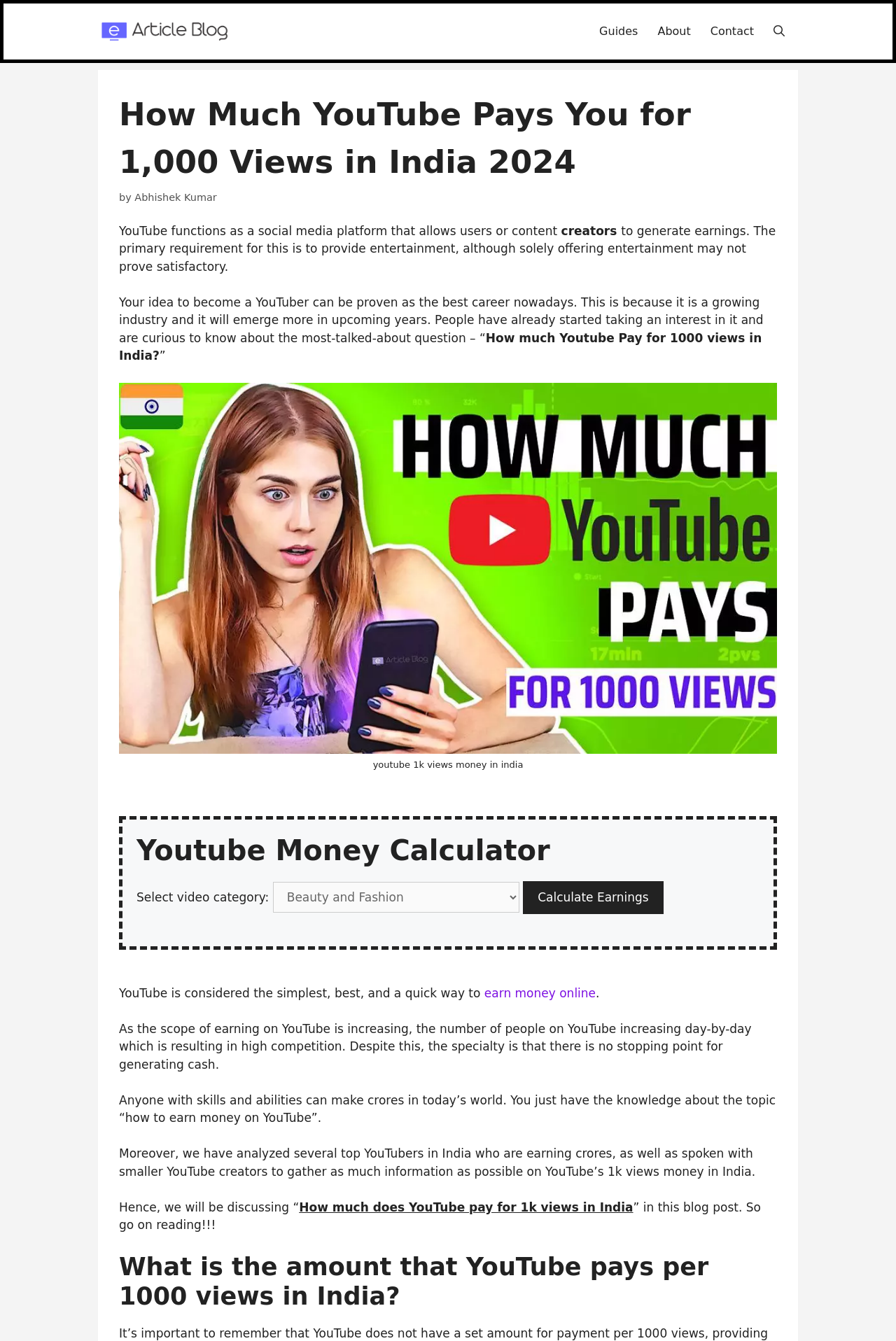Identify the bounding box for the described UI element: "Abhishek Kumar".

[0.15, 0.143, 0.242, 0.151]